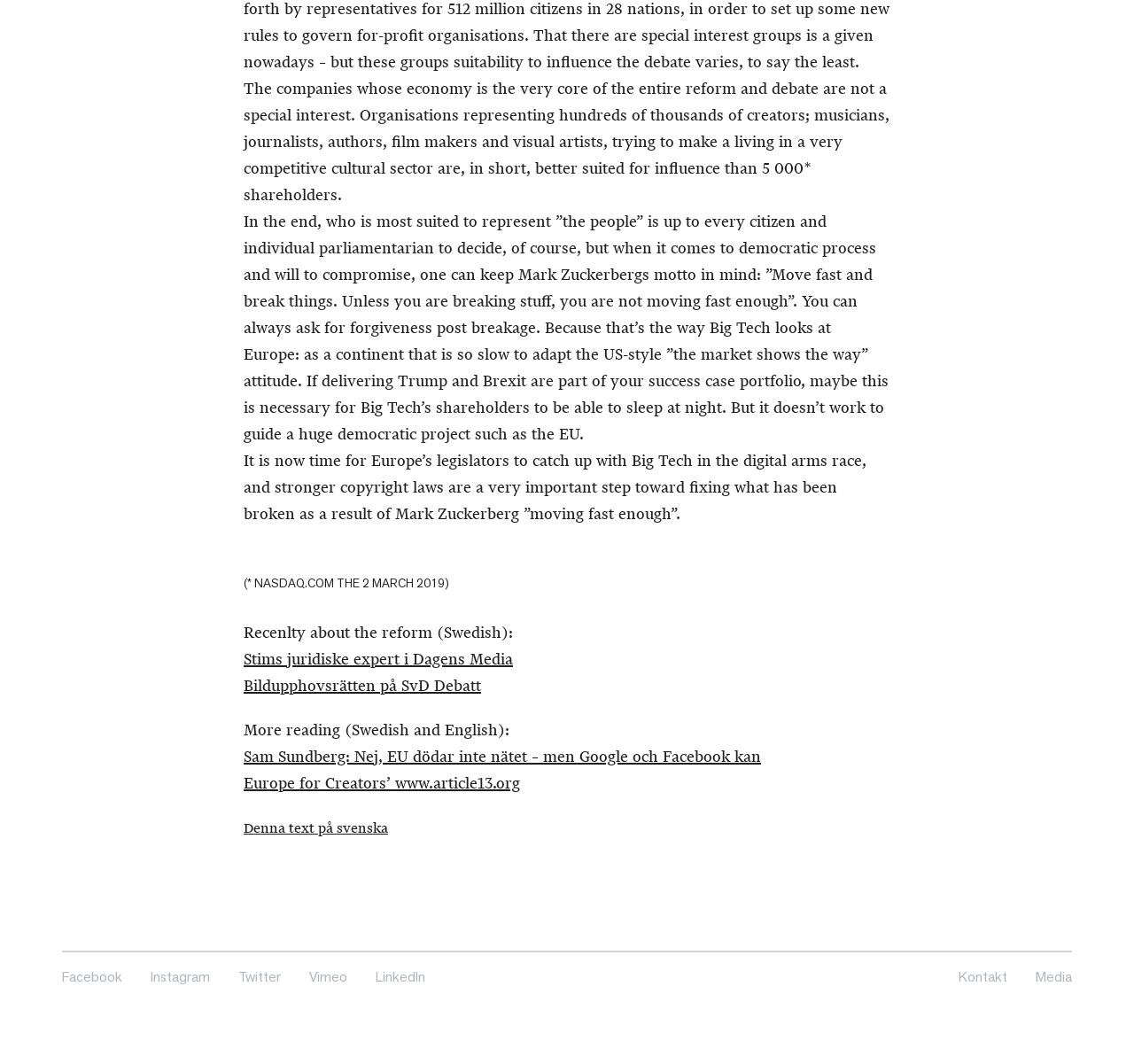Identify the bounding box for the UI element that is described as follows: "Twitter".

[0.21, 0.909, 0.248, 0.927]